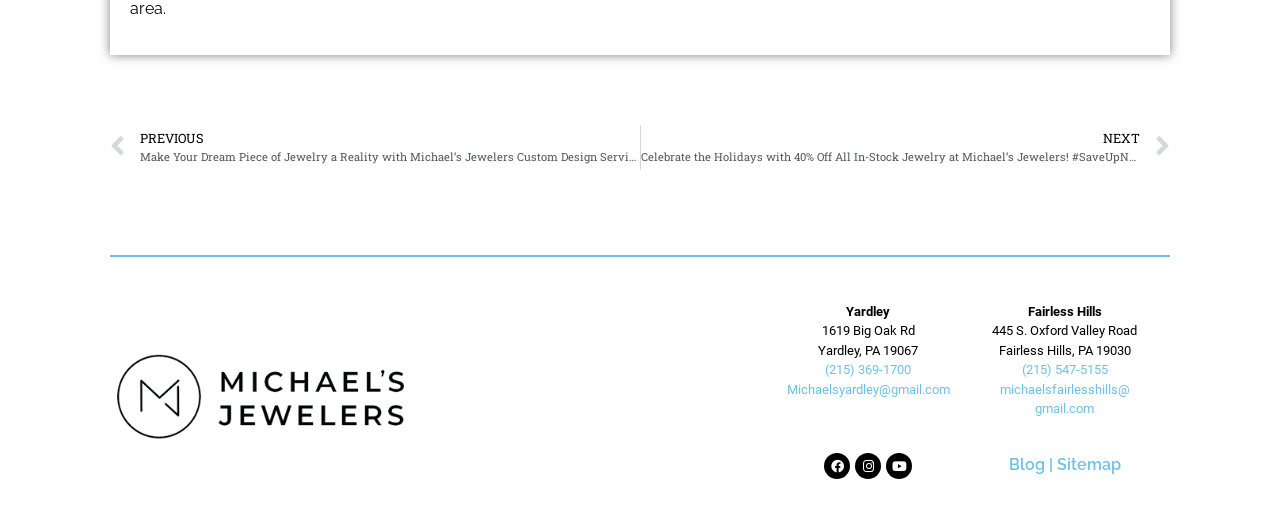Please identify the bounding box coordinates of the clickable region that I should interact with to perform the following instruction: "Email Michael's Jewelers at Yardley". The coordinates should be expressed as four float numbers between 0 and 1, i.e., [left, top, right, bottom].

[0.615, 0.746, 0.742, 0.775]